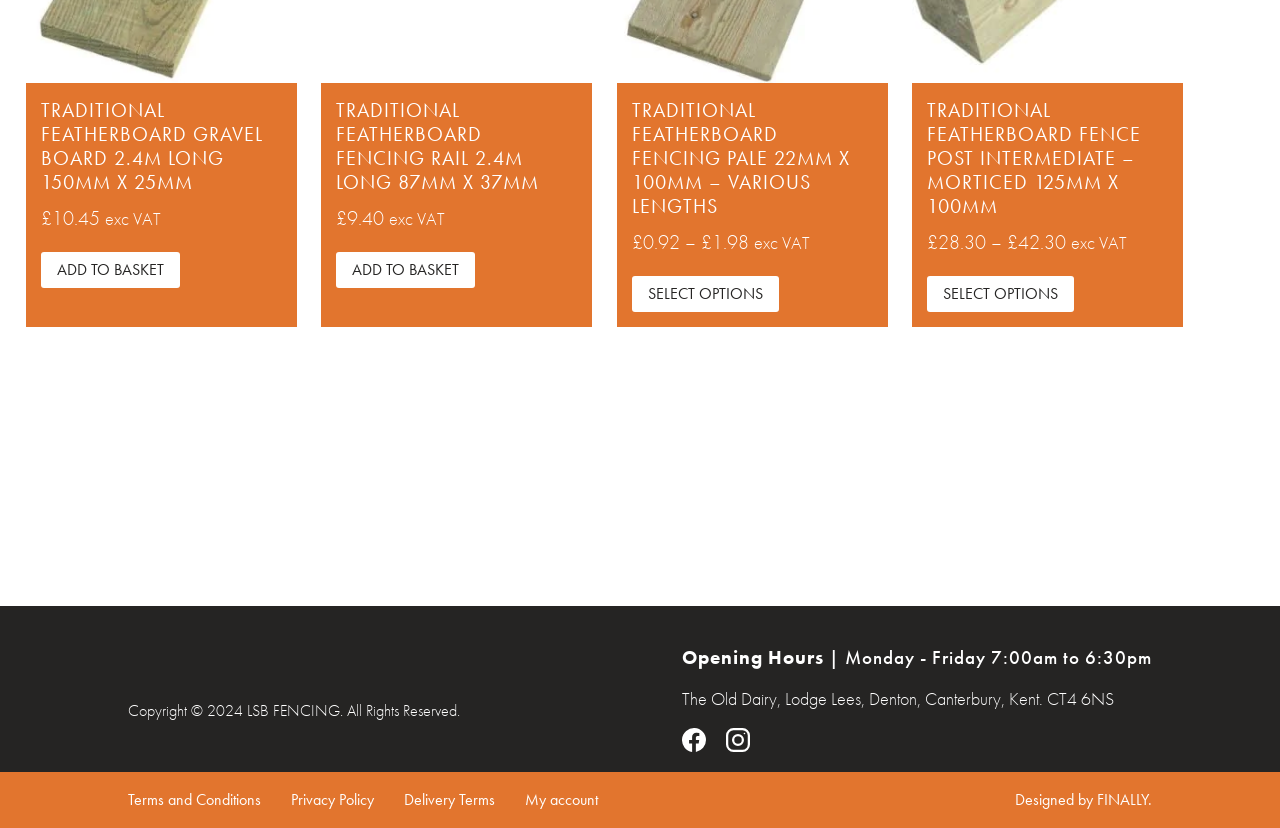Give a short answer using one word or phrase for the question:
What is the company name of the website?

LSB FENCING